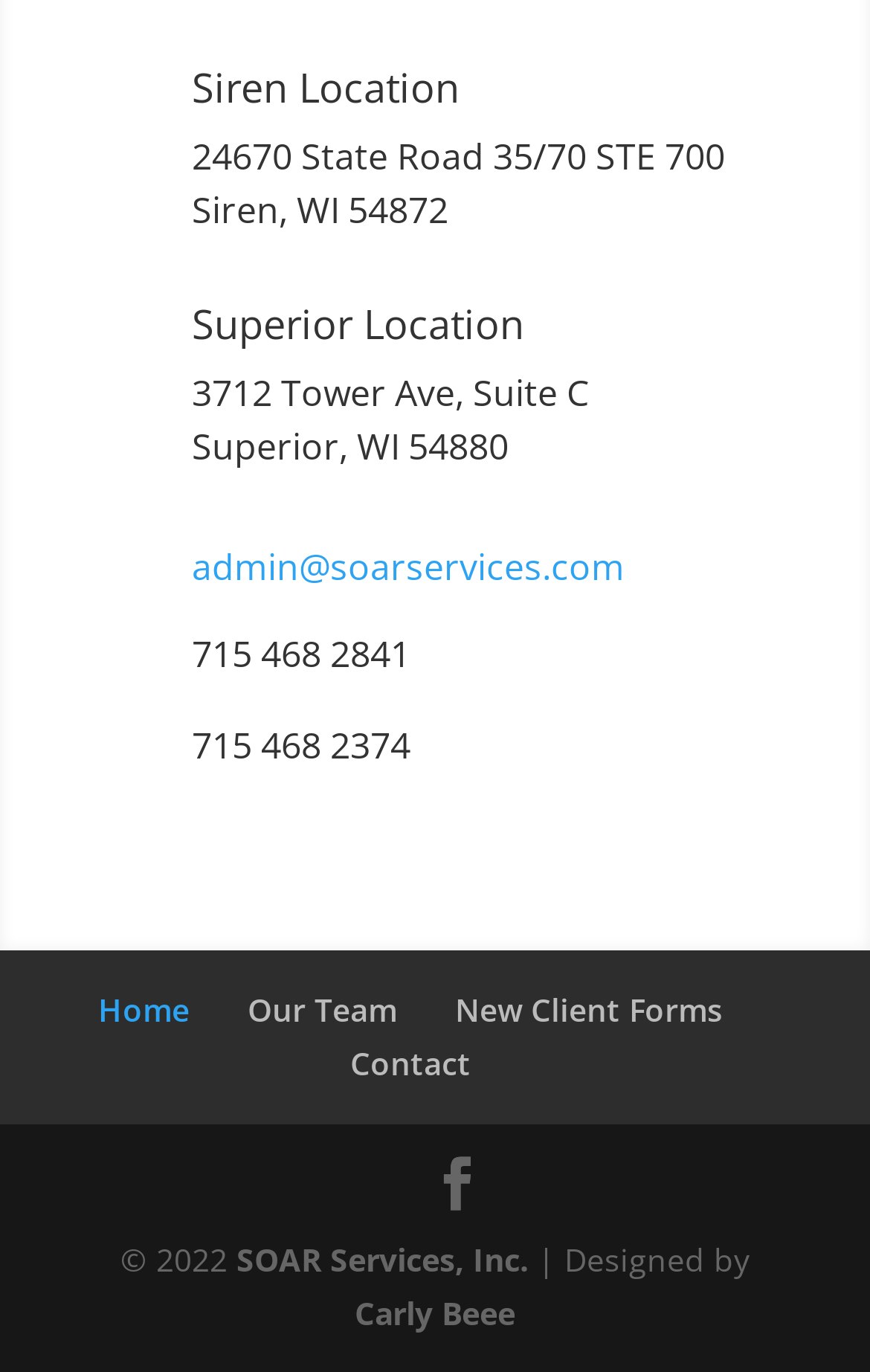How many links are in the footer?
Please use the image to provide a one-word or short phrase answer.

5